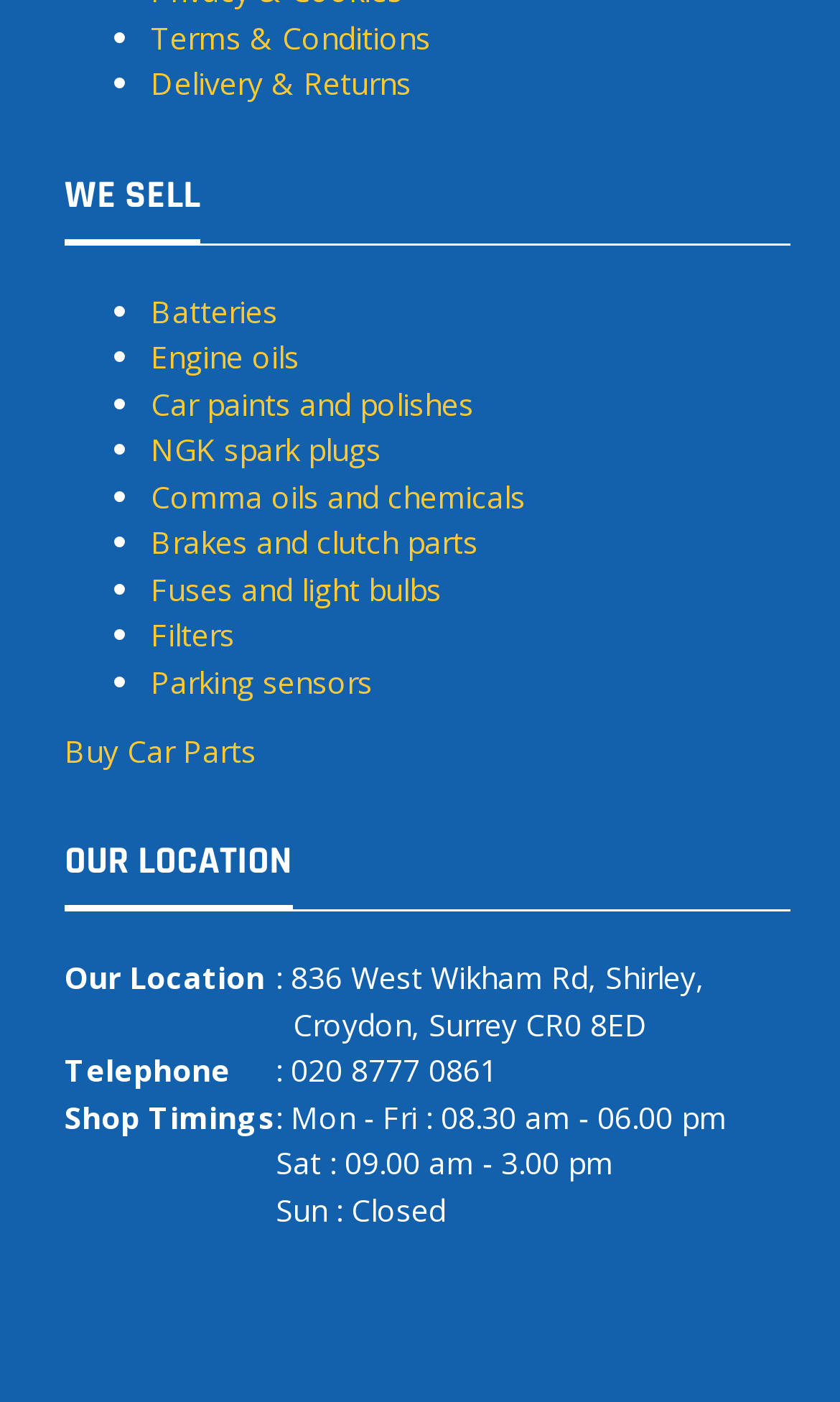Please indicate the bounding box coordinates of the element's region to be clicked to achieve the instruction: "Check Telephone number". Provide the coordinates as four float numbers between 0 and 1, i.e., [left, top, right, bottom].

[0.328, 0.747, 0.865, 0.78]